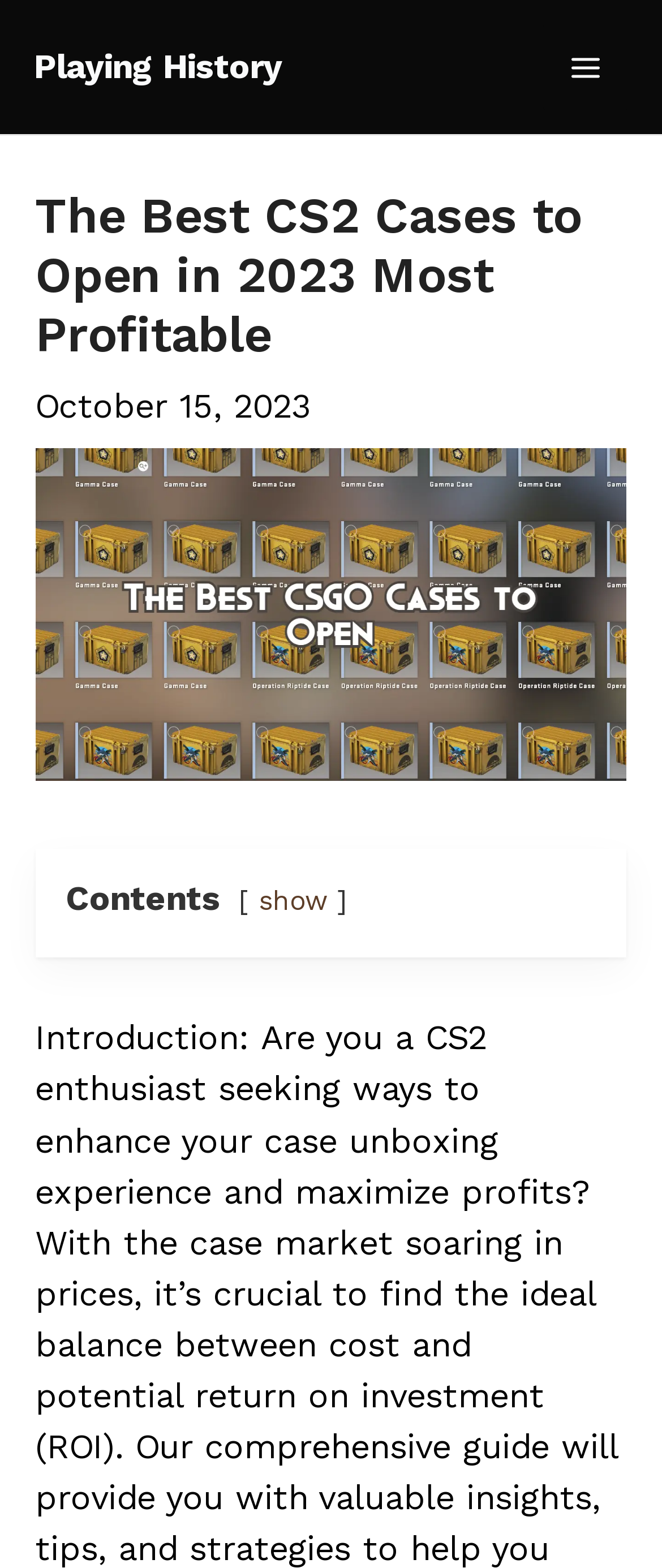Provide the bounding box coordinates for the UI element that is described by this text: "show". The coordinates should be in the form of four float numbers between 0 and 1: [left, top, right, bottom].

[0.392, 0.564, 0.494, 0.585]